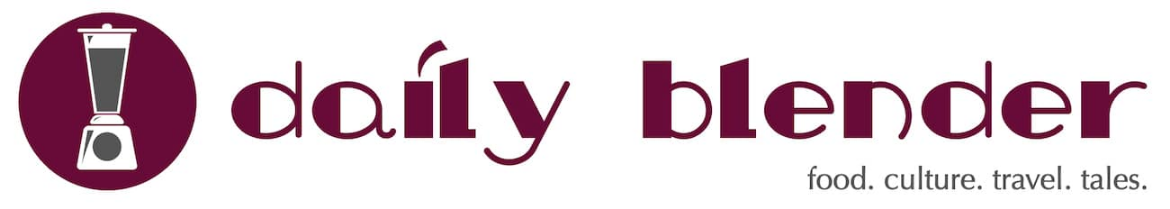Create a detailed narrative for the image.

The image features the logo of "Daily Blender," a platform that celebrates and explores the interconnected worlds of food, culture, travel, and storytelling. Centrally positioned is a stylish blender graphic, symbolizing the fusion of diverse culinary experiences and cultural narratives. The name "daily blender" is presented in an elegant font, with a rich burgundy color scheme that evokes warmth and creativity. Beneath the name, the tagline—"food. culture. travel. tales."—highlights the core themes of the platform, inviting viewers to immerse themselves in its vibrant and flavorful journey through various experiences and insights.